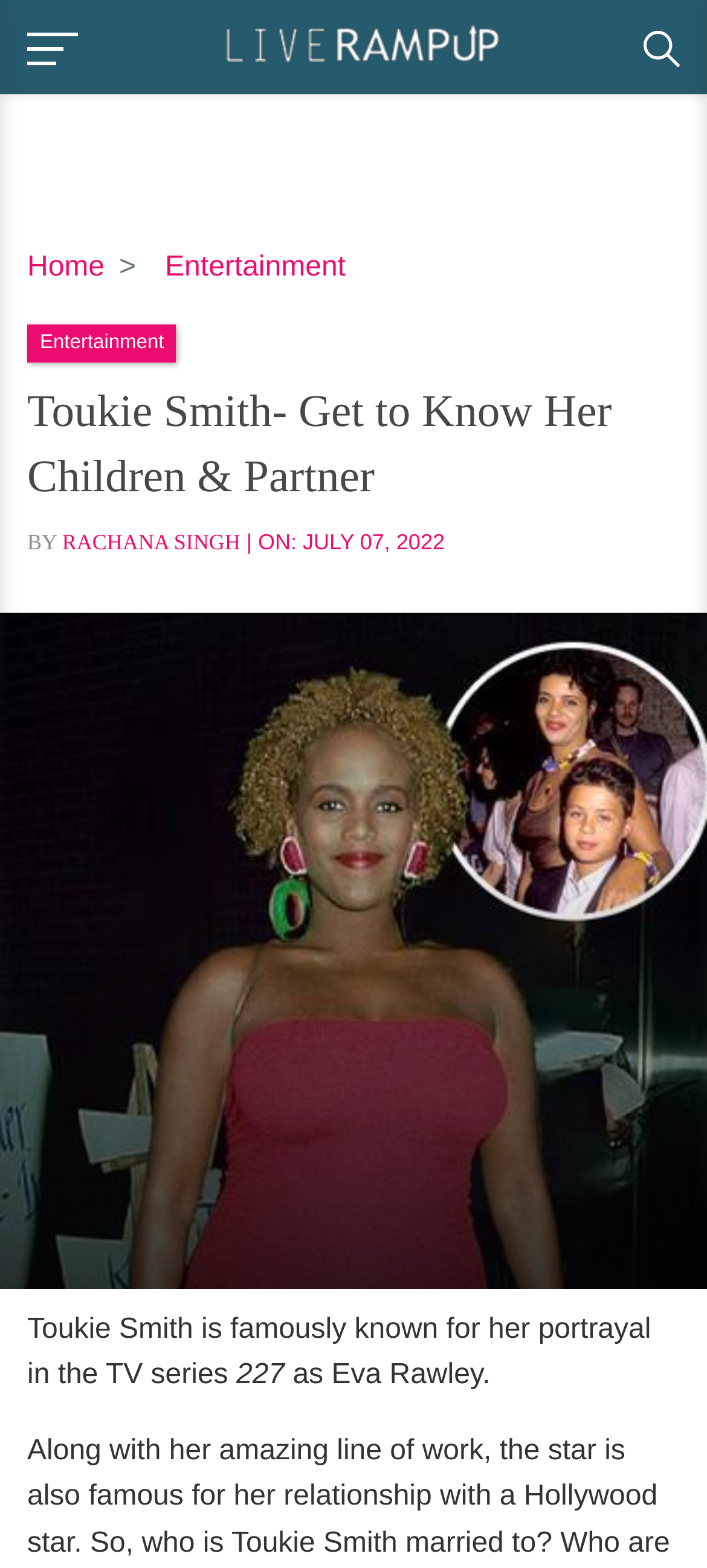Detail the various sections and features of the webpage.

The webpage is about Toukie Smith, an actress known for her role in the TV series "227". At the top left corner, there is a button and a link to "Liverampup" with an accompanying image. On the top right corner, there is another button with an image. Below these elements, there is a navigation breadcrumb with links to "Home" and "Entertainment". 

The main content of the webpage is divided into sections. The first section has a heading that repeats the title "Toukie Smith- Get to Know Her Children & Partner". Below the heading, there is a byline with the author's name "RACHANA SINGH" and the date "July 07, 2022 06:17 PM". 

A large image of Toukie Smith takes up most of the page, spanning from the top to the middle section. Below the image, there is a paragraph of text that describes Toukie Smith's role in the TV series "227". The text is followed by a mention of the TV series title "227" and a brief description of her character Eva Rawley.